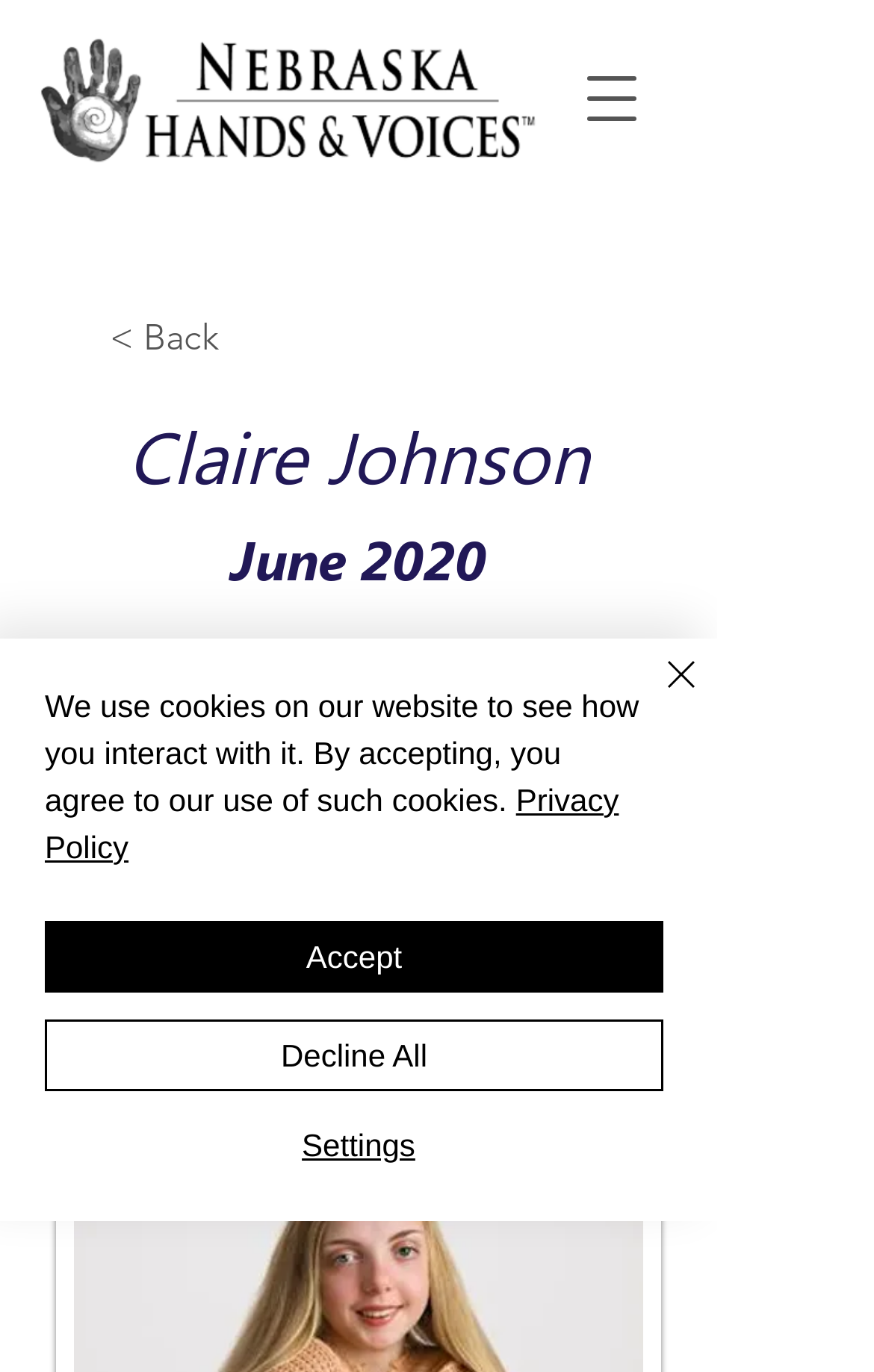Given the content of the image, can you provide a detailed answer to the question?
What is the month and year mentioned on the page?

The StaticText element with the text 'June 2020' indicates that the month and year mentioned on the page are June 2020.